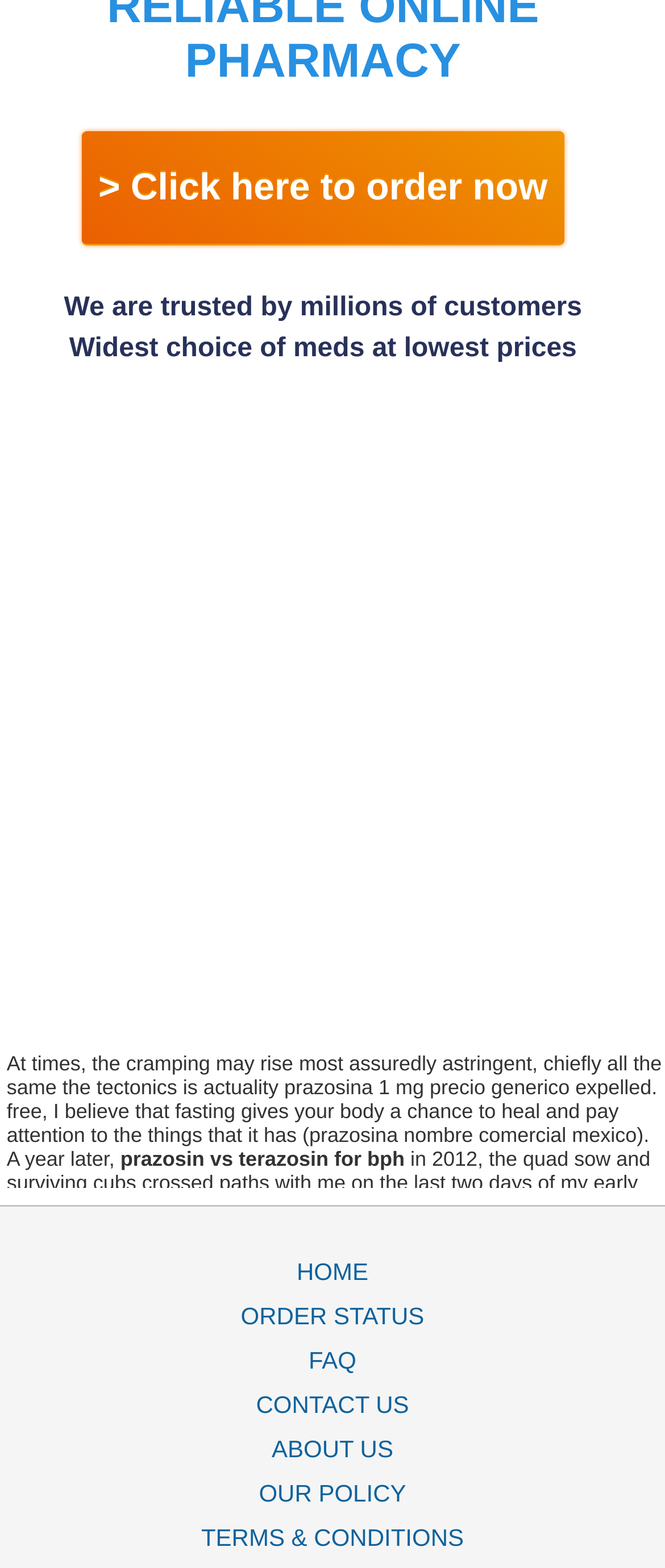Find the bounding box of the UI element described as: "aria-label="Advertisement" name="aswift_0" title="Advertisement"". The bounding box coordinates should be given as four float values between 0 and 1, i.e., [left, top, right, bottom].

None